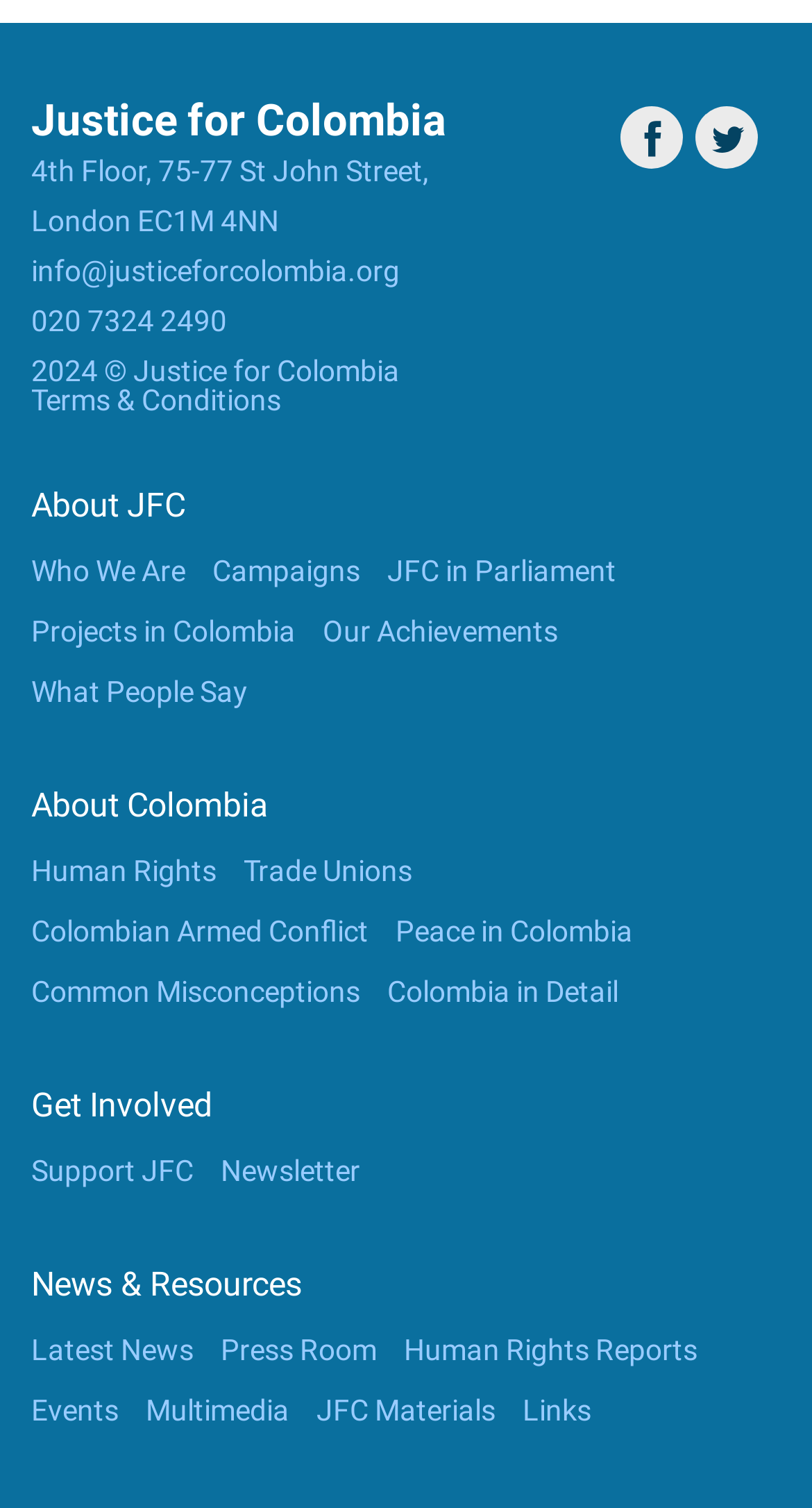Please specify the bounding box coordinates of the clickable region necessary for completing the following instruction: "View Latest News". The coordinates must consist of four float numbers between 0 and 1, i.e., [left, top, right, bottom].

[0.038, 0.884, 0.238, 0.906]